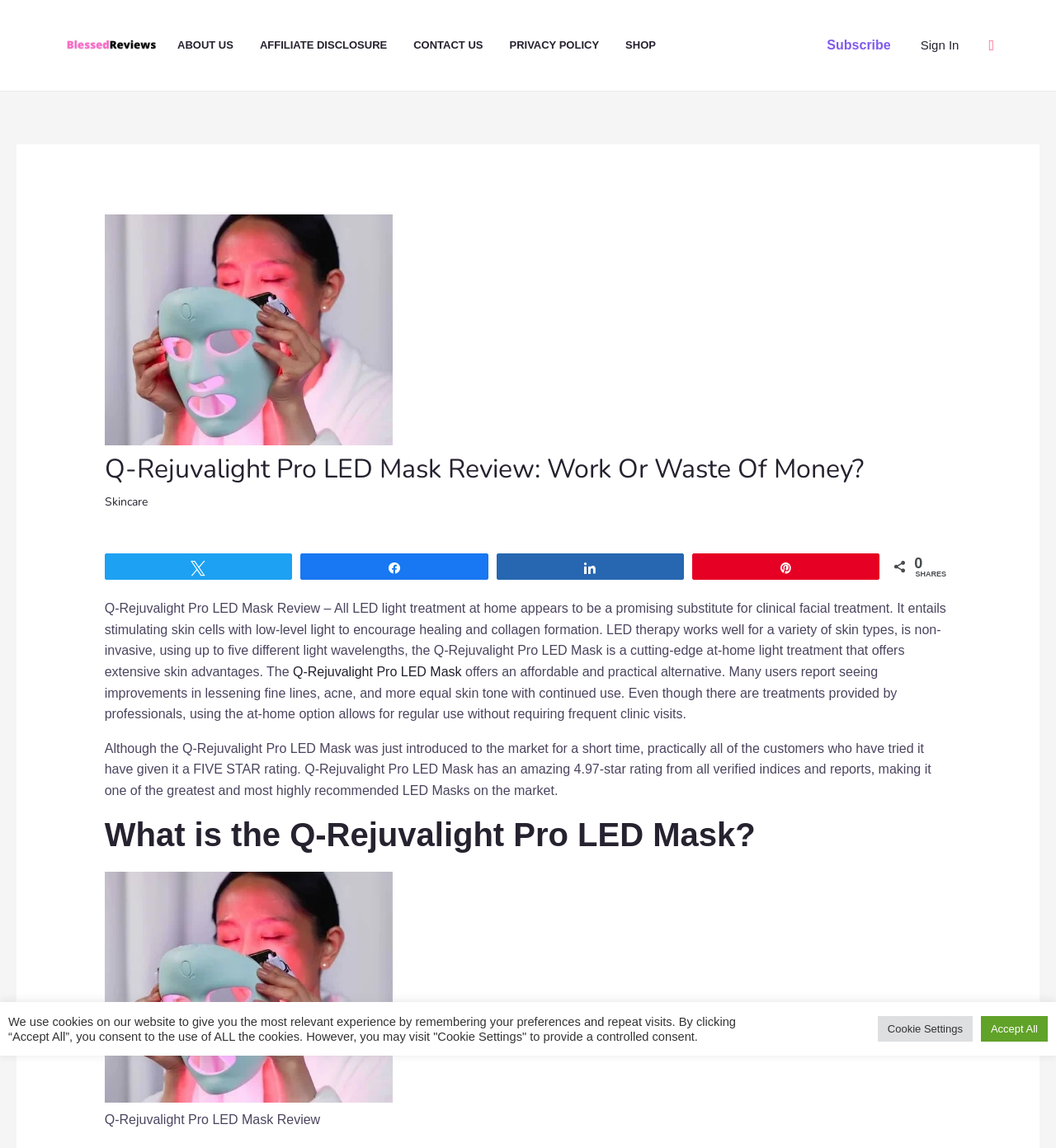What is the name of the website?
Please answer the question as detailed as possible.

The name of the website is mentioned in the link 'Blessed Reviews' at the top of the page, and also in the image 'Blessed Reviews' which is likely a logo.